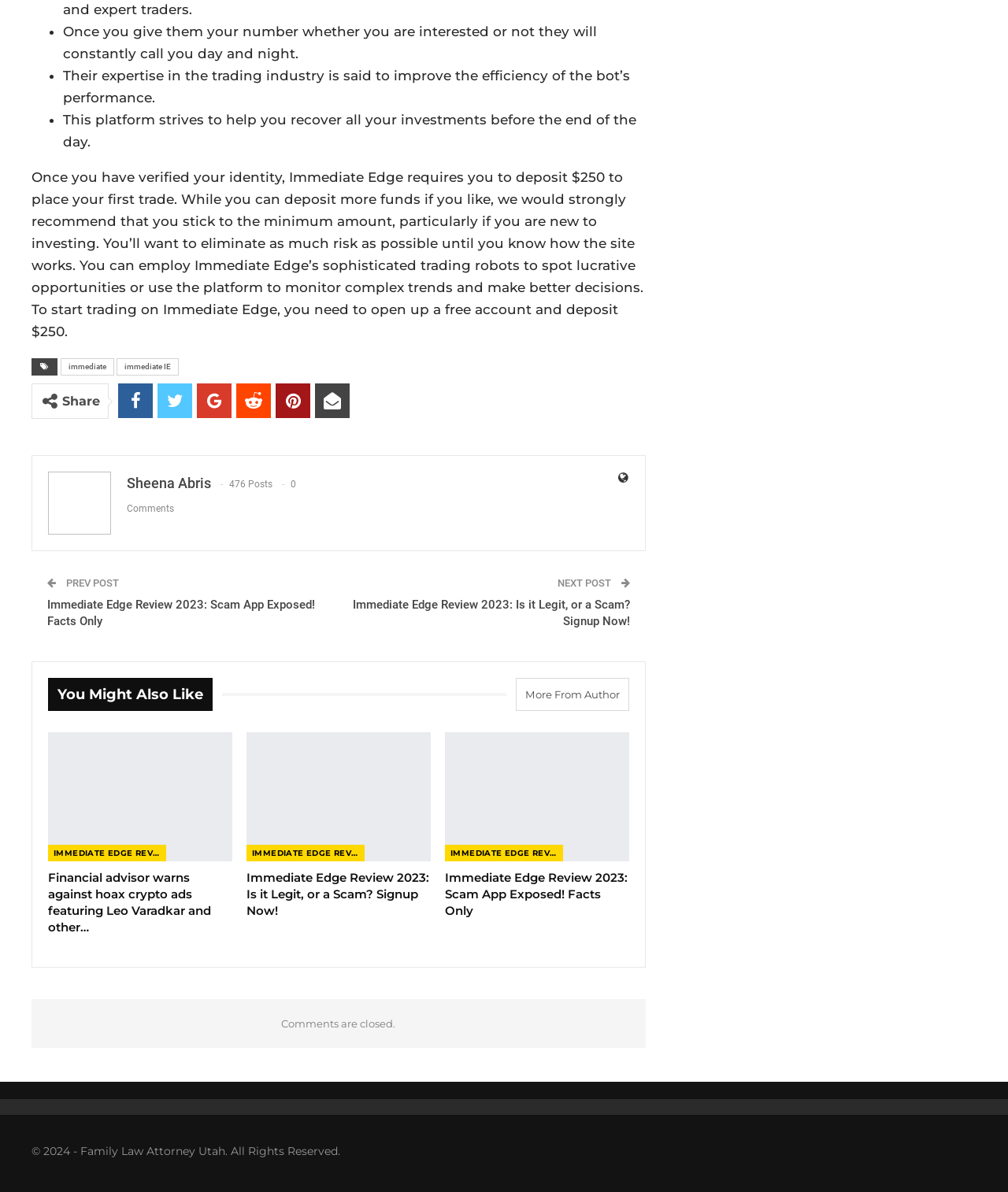Please identify the bounding box coordinates of the element that needs to be clicked to execute the following command: "Click on the 'IMMEDIATE EDGE REVIEW 2023: SCAM OR LEGIT SECRET? - 478' link". Provide the bounding box using four float numbers between 0 and 1, formatted as [left, top, right, bottom].

[0.048, 0.708, 0.165, 0.722]